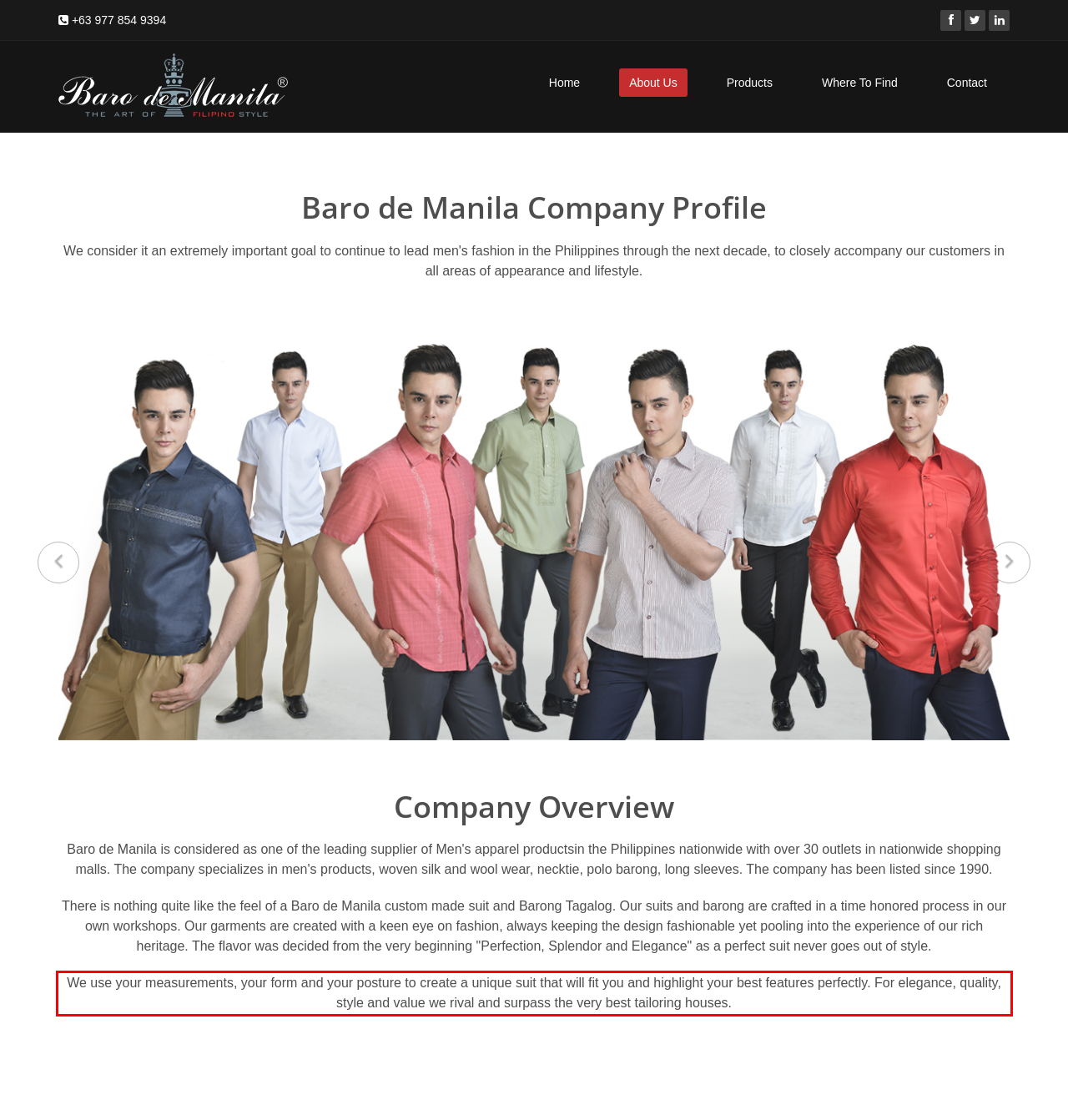With the provided screenshot of a webpage, locate the red bounding box and perform OCR to extract the text content inside it.

We use your measurements, your form and your posture to create a unique suit that will fit you and highlight your best features perfectly. For elegance, quality, style and value we rival and surpass the very best tailoring houses.